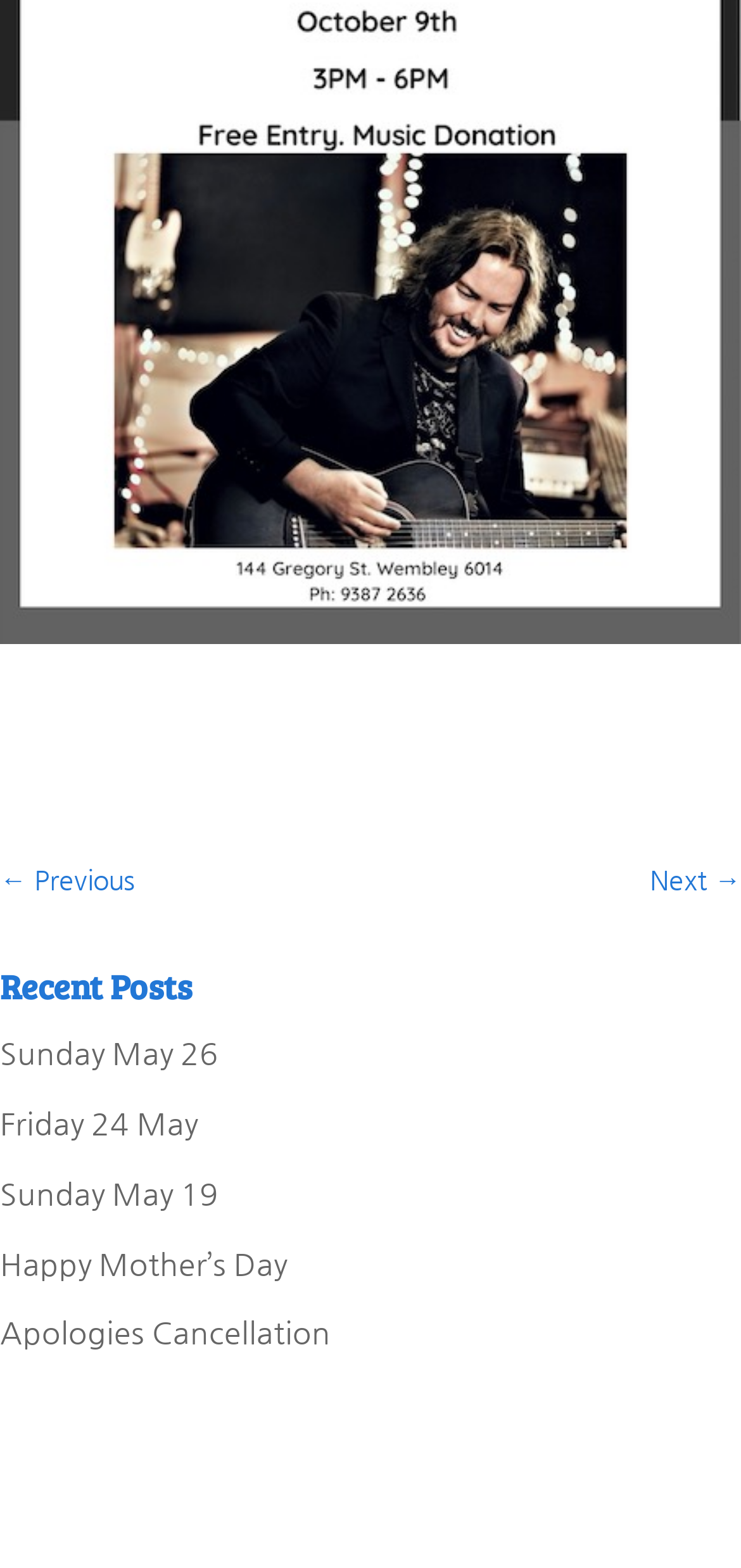What is the text of the first link?
Analyze the screenshot and provide a detailed answer to the question.

The first link on the webpage has the text '← Previous', which is located at the top-left corner of the page with a bounding box coordinate of [0.0, 0.544, 0.182, 0.579].